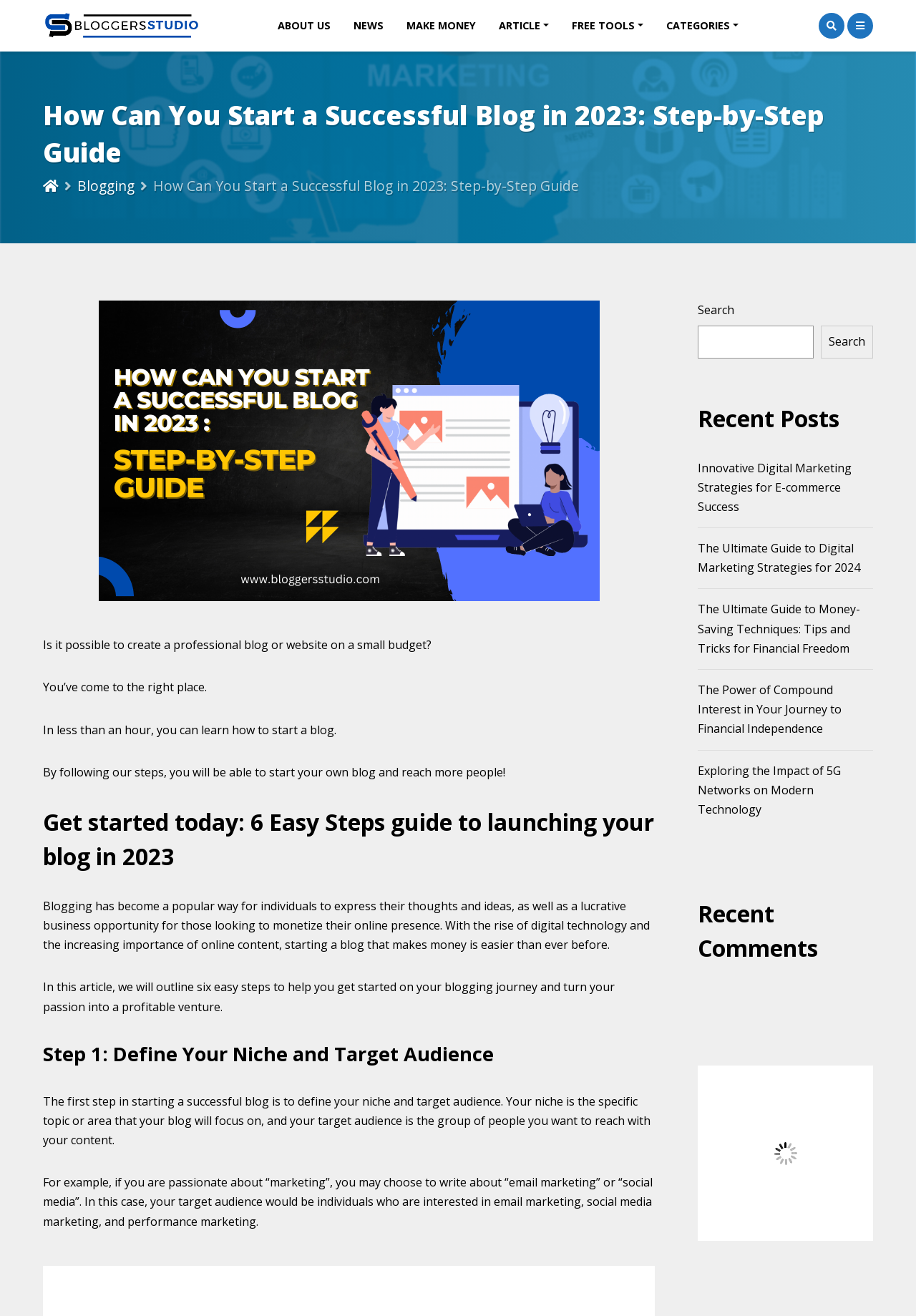Find the bounding box coordinates of the element you need to click on to perform this action: 'Search for a topic'. The coordinates should be represented by four float values between 0 and 1, in the format [left, top, right, bottom].

[0.762, 0.248, 0.888, 0.272]